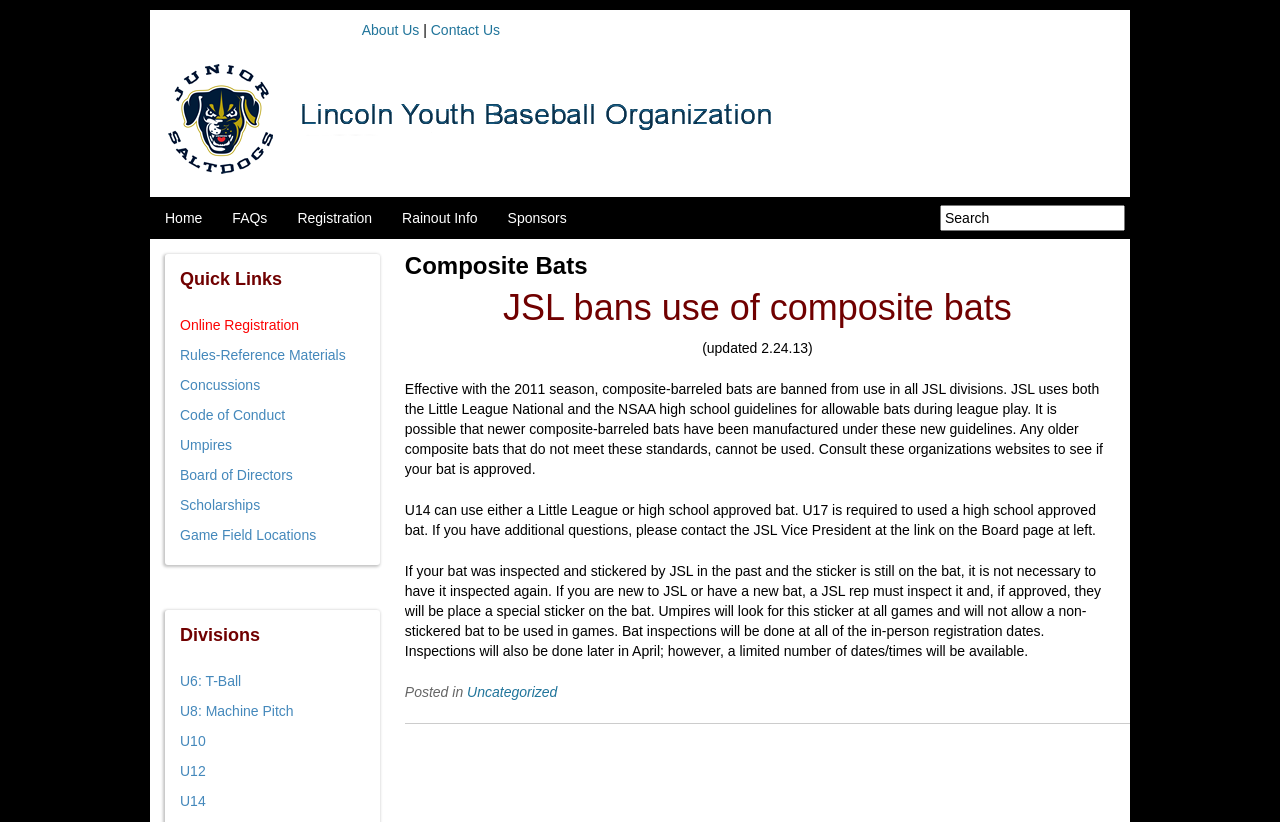Using the element description: "Concussions", determine the bounding box coordinates. The coordinates should be in the format [left, top, right, bottom], with values between 0 and 1.

[0.141, 0.459, 0.203, 0.478]